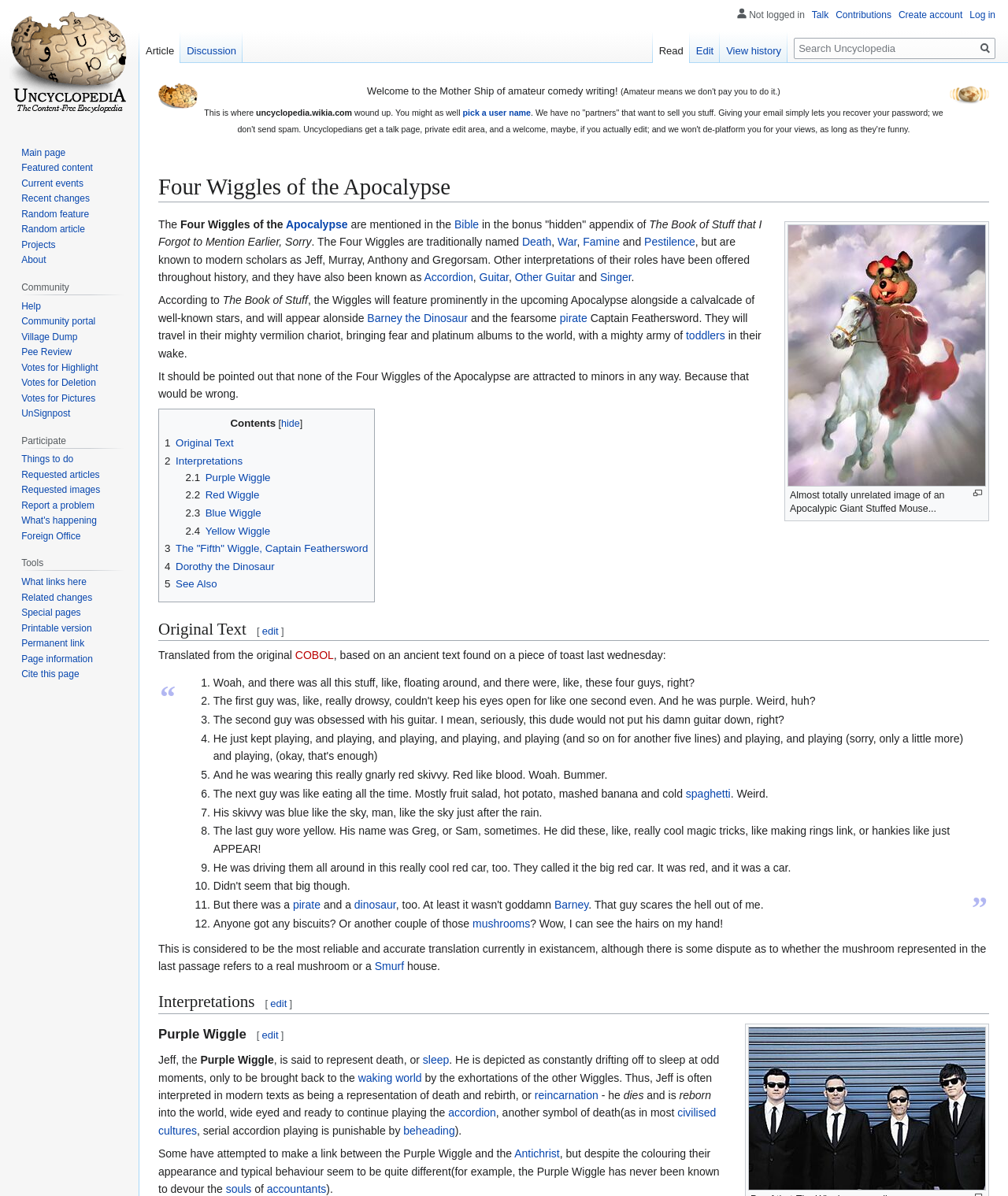Extract the main title from the webpage.

Four Wiggles of the Apocalypse